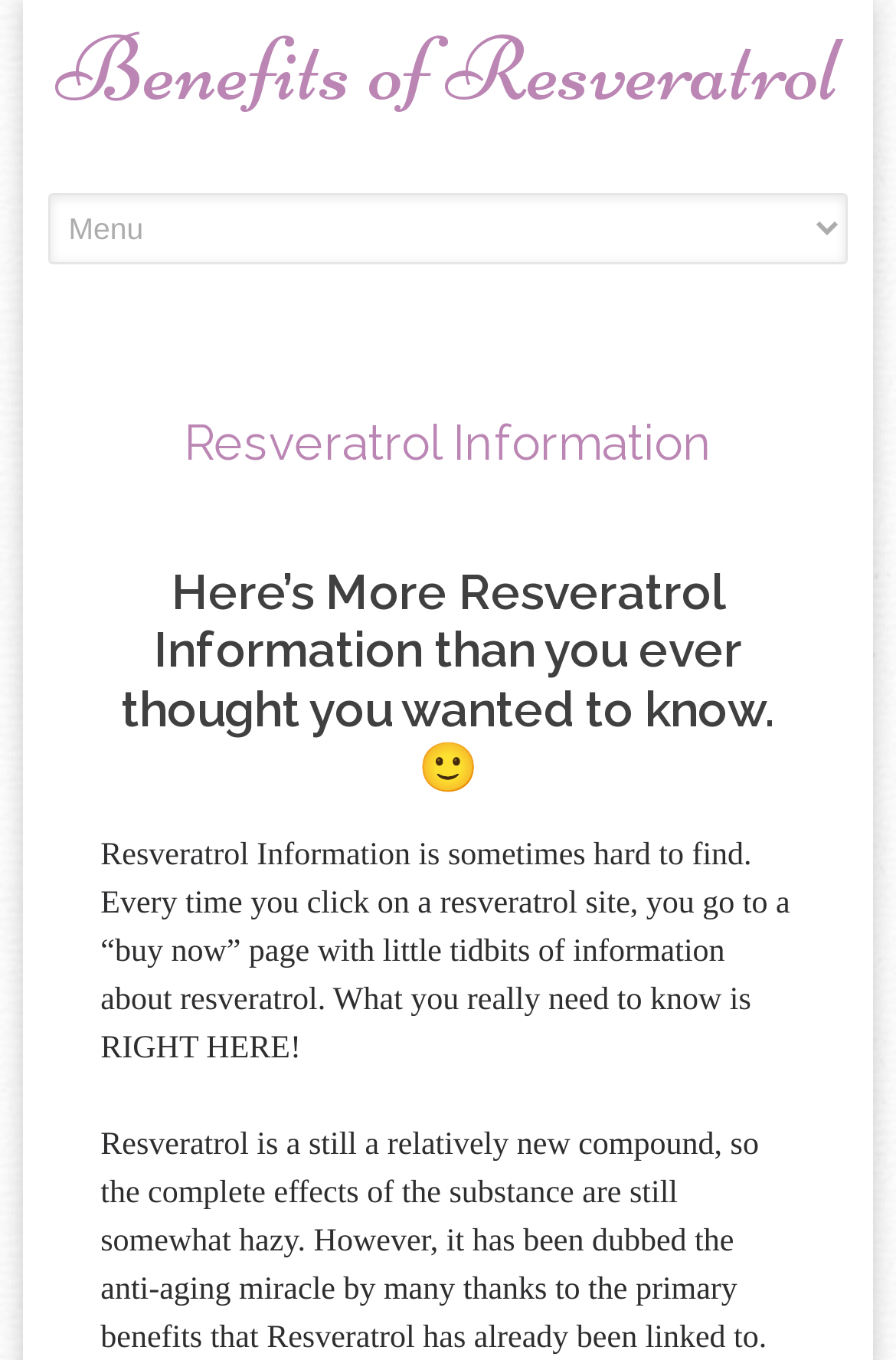Use one word or a short phrase to answer the question provided: 
Is there a link to skip to content?

Yes